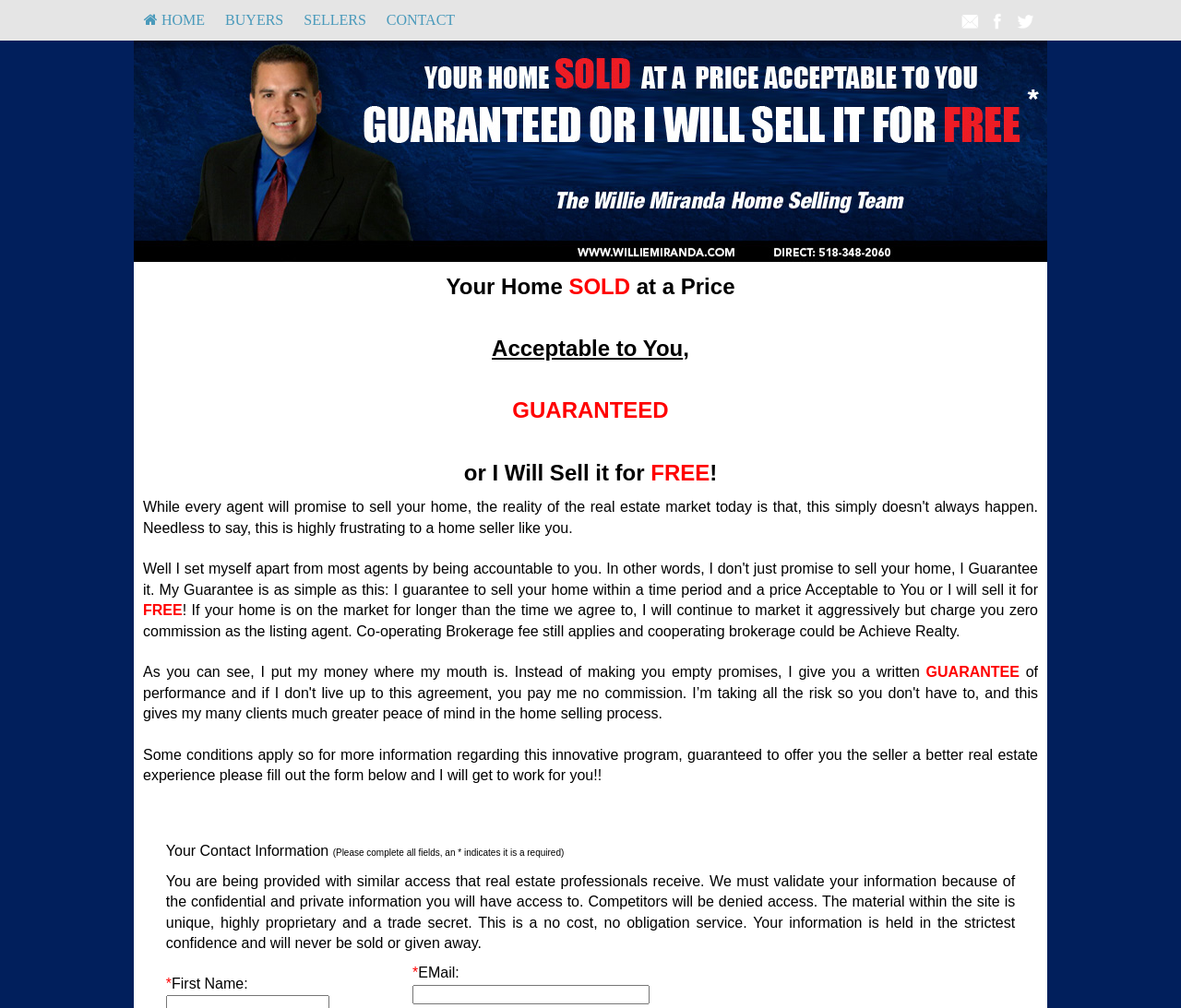What is the requirement for filling out the contact information form?
Please ensure your answer to the question is detailed and covers all necessary aspects.

The webpage requires users to complete all fields in the contact information form, as indicated by the asterisk symbol, in order to validate their information and access the confidential and private information provided on the site.